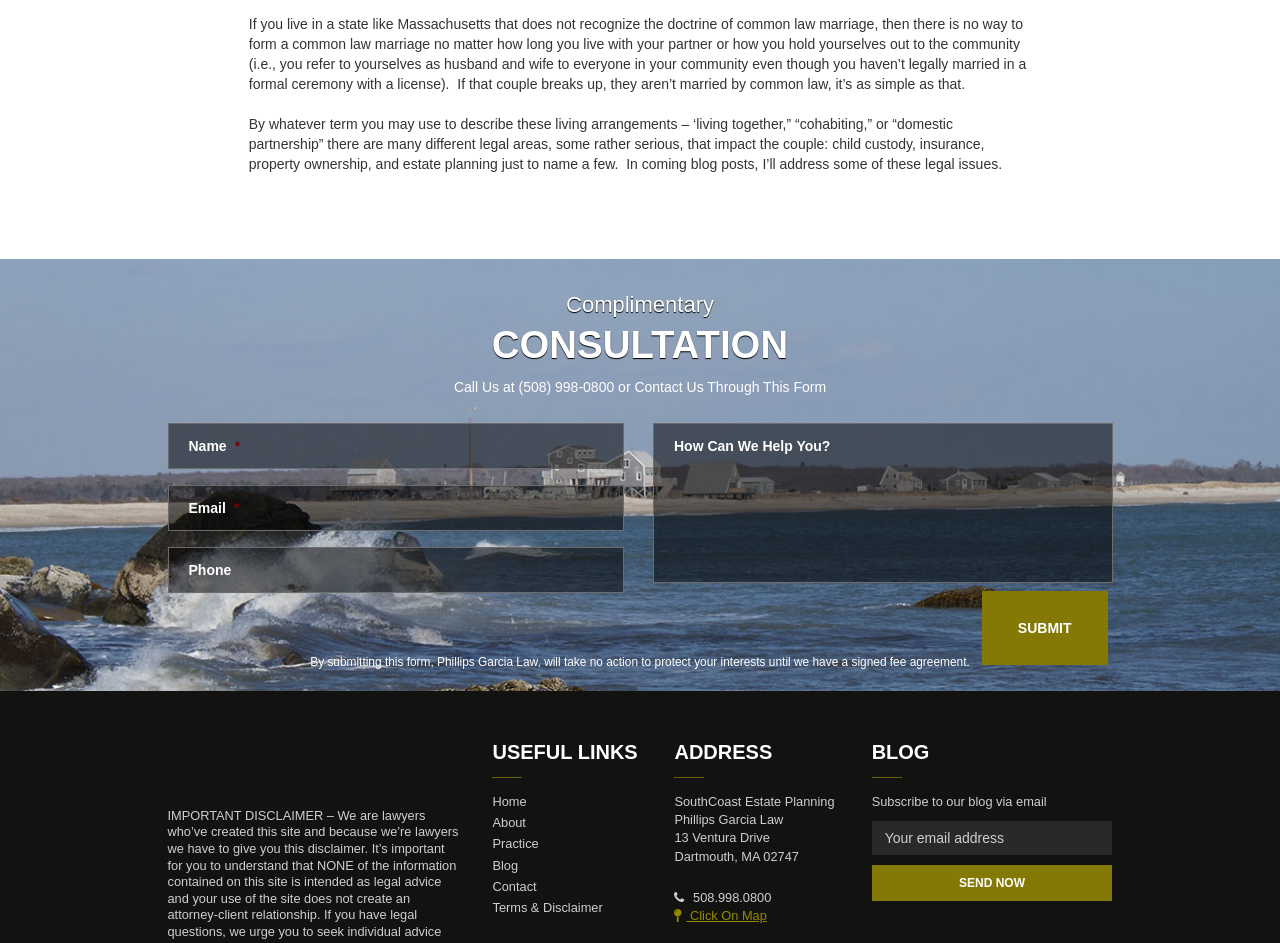Use the information in the screenshot to answer the question comprehensively: What is the purpose of the form on the webpage?

I inferred the purpose of the form by looking at the static text elements that say 'Complimentary CONSULTATION' and 'How Can We Help You?' and the presence of input fields for name, email, and phone number.